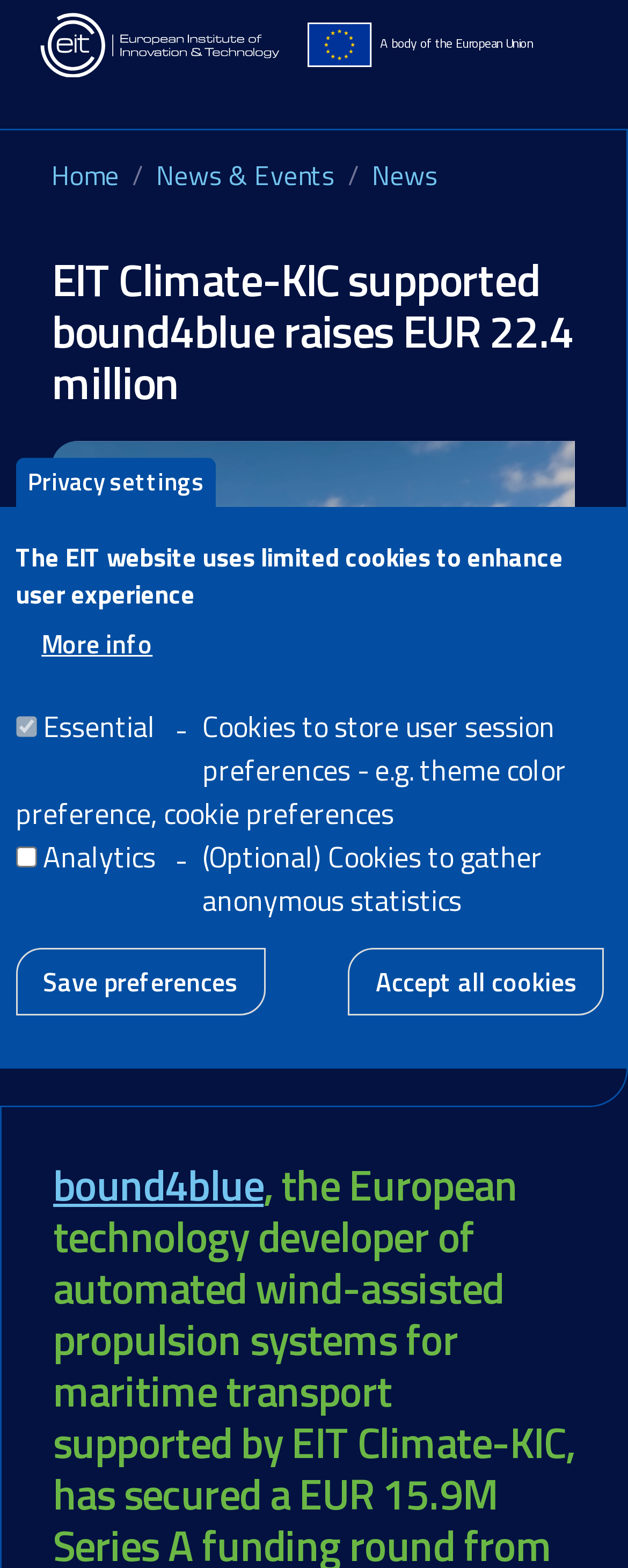Using the given element description, provide the bounding box coordinates (top-left x, top-left y, bottom-right x, bottom-right y) for the corresponding UI element in the screenshot: parent_node: Analytics name="cookie-categories" value="analytics"

[0.025, 0.54, 0.058, 0.553]